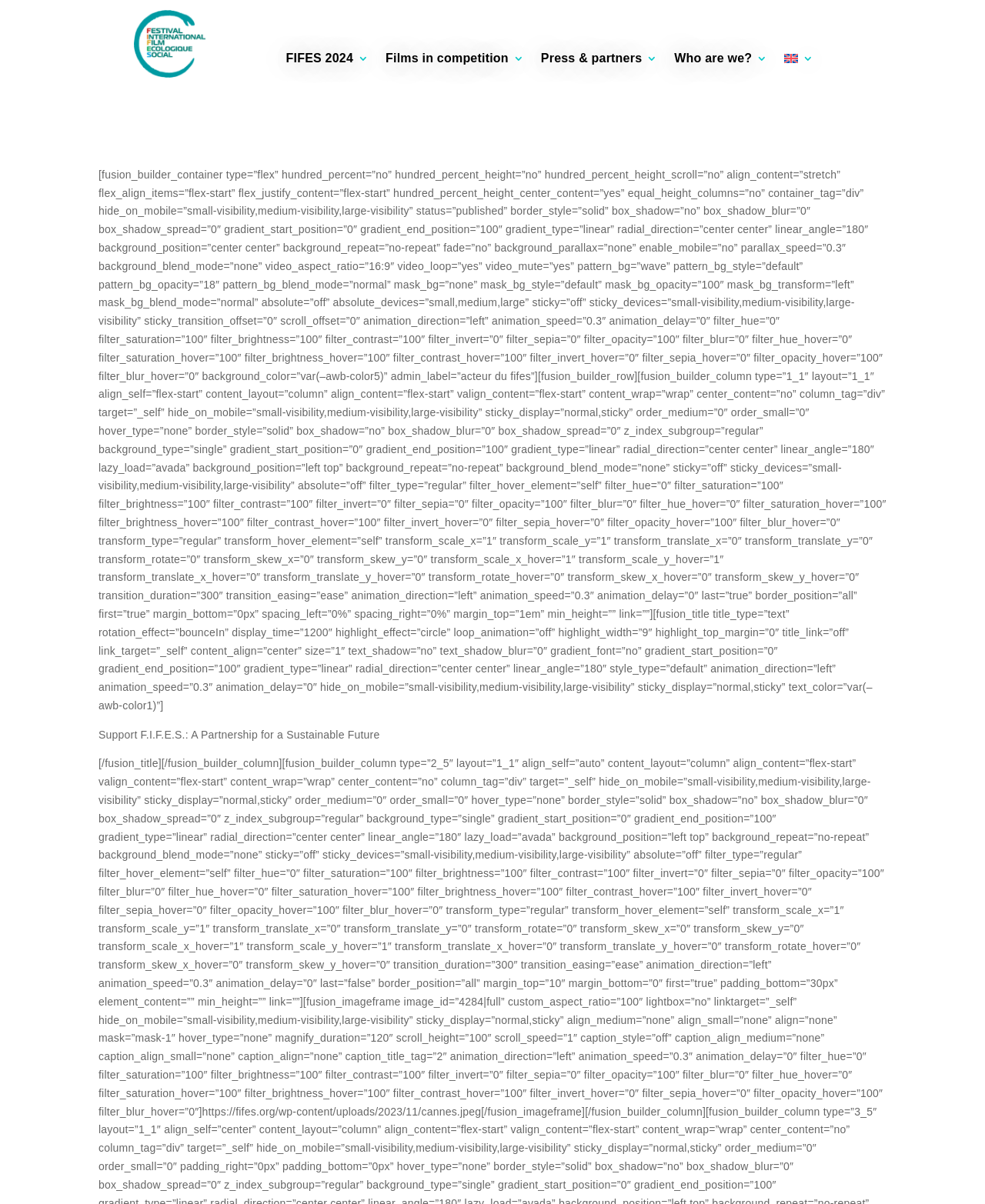Locate the bounding box of the UI element with the following description: "alt="English"".

[0.796, 0.044, 0.826, 0.058]